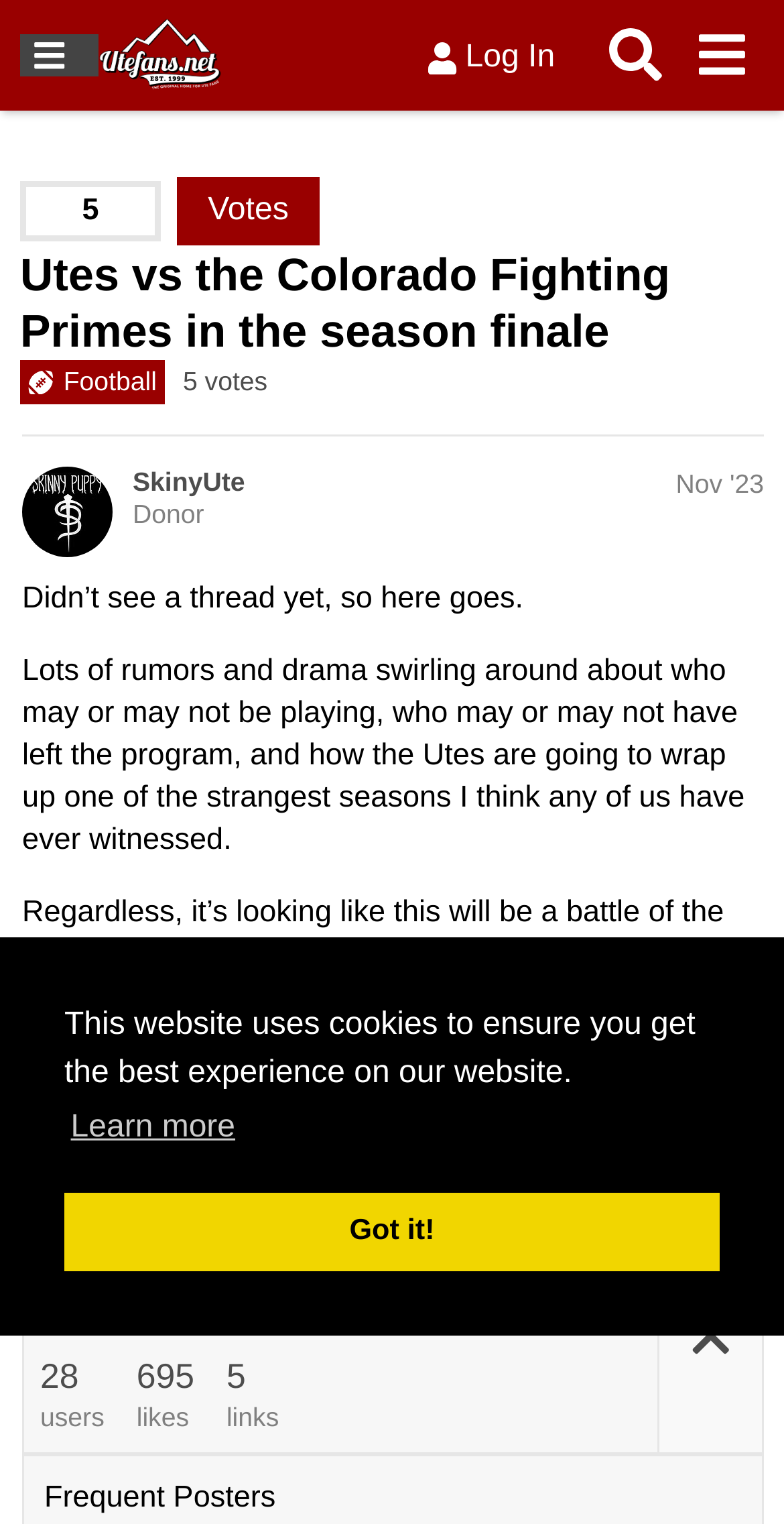Determine the coordinates of the bounding box that should be clicked to complete the instruction: "Visit the 'PRIVACY' page". The coordinates should be represented by four float numbers between 0 and 1: [left, top, right, bottom].

None